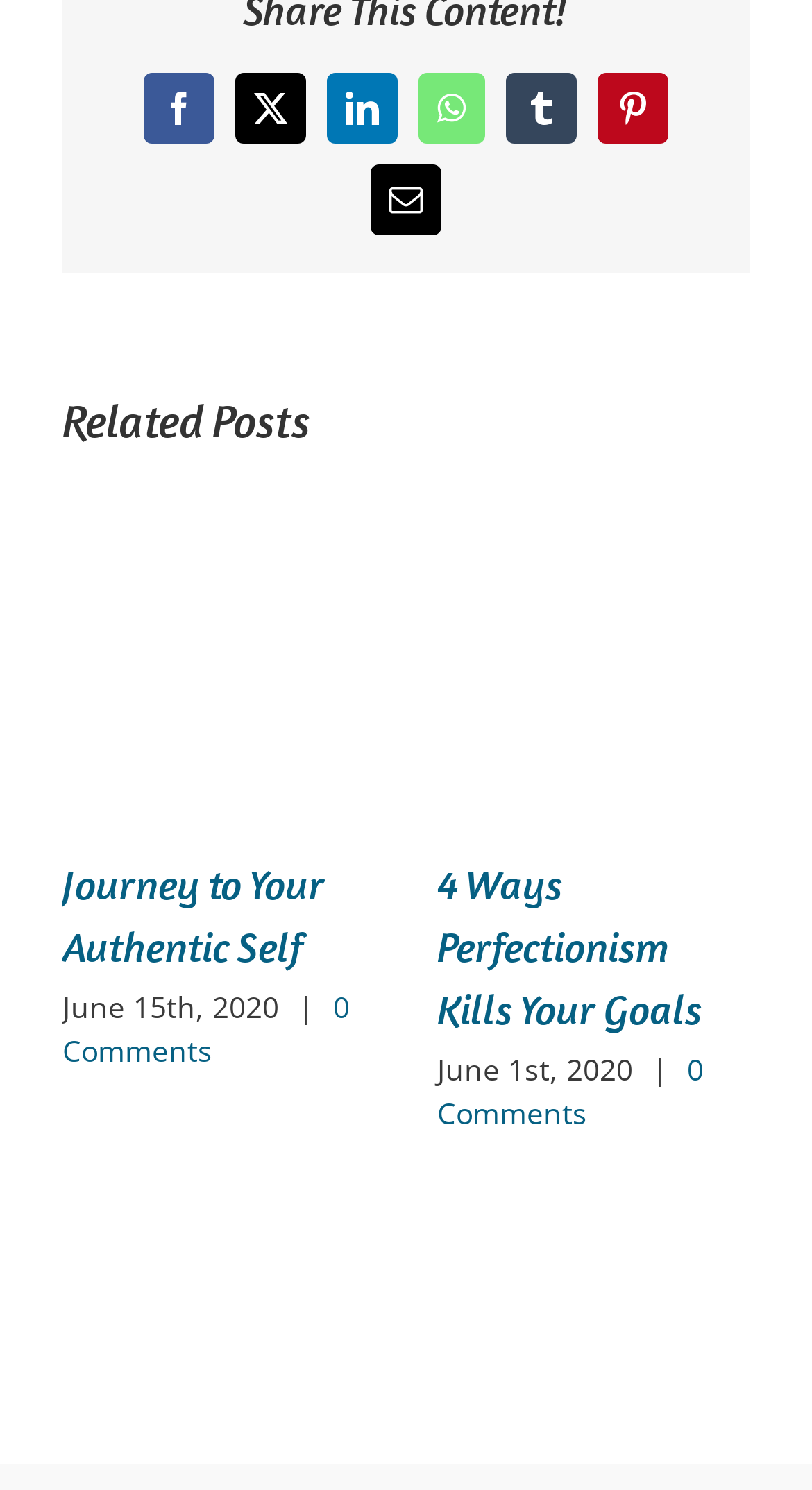Reply to the question with a single word or phrase:
What social media platforms are available?

Facebook, LinkedIn, WhatsApp, Tumblr, Pinterest, Email